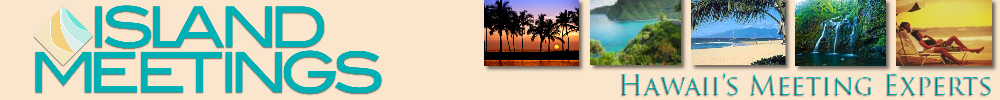What type of scenery is depicted in the background?
Give a detailed response to the question by analyzing the screenshot.

The question asks about the type of scenery depicted in the background of the image. Upon close inspection, it is clear that the background subtly incorporates scenic images of palm trees, beaches, and lush greenery, which further enhances the inviting and serene atmosphere ideal for meetings and corporate retreats.